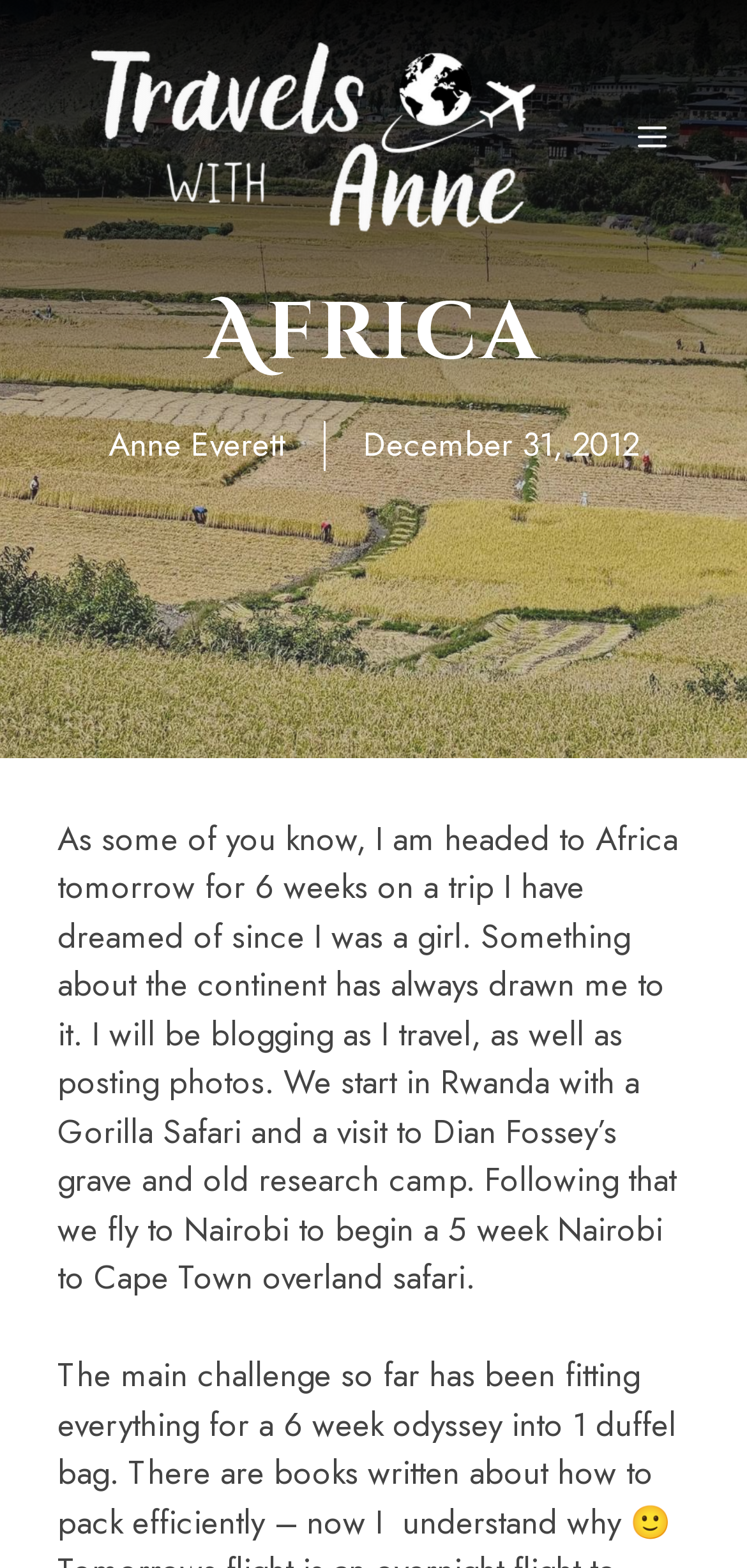Using the description: "Menu", determine the UI element's bounding box coordinates. Ensure the coordinates are in the format of four float numbers between 0 and 1, i.e., [left, top, right, bottom].

[0.823, 0.051, 0.923, 0.125]